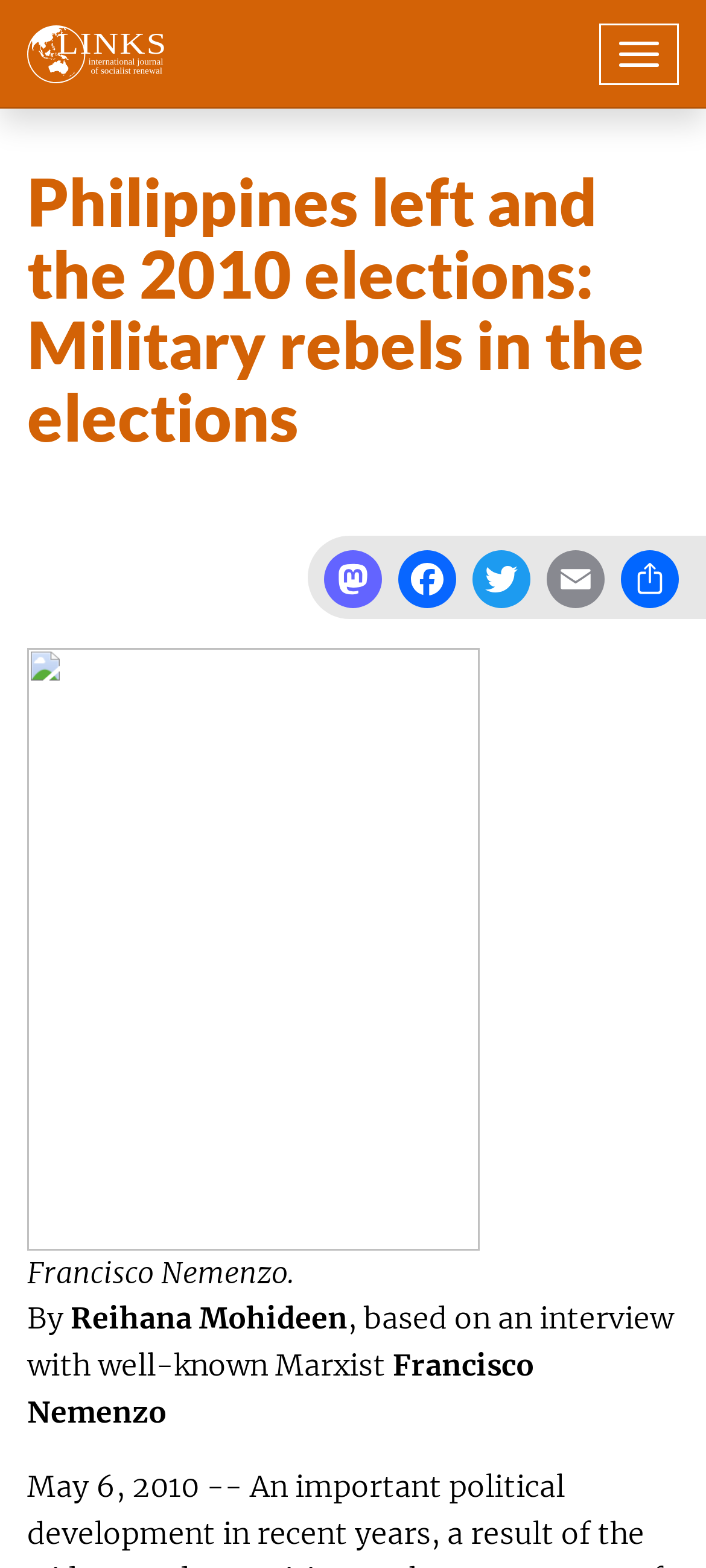Provide a single word or phrase answer to the question: 
What is the author of the interview?

Reihana Mohideen